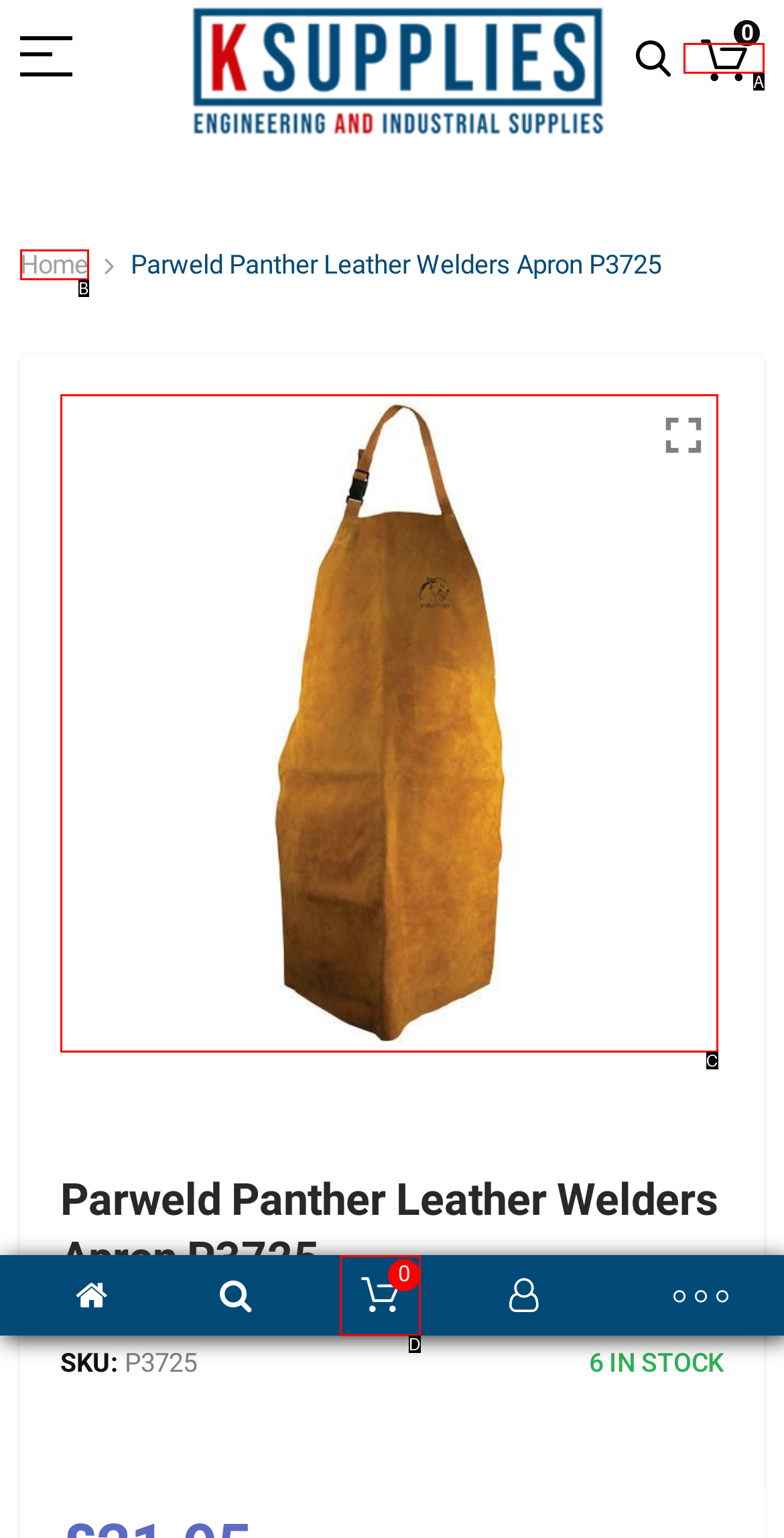Which option aligns with the description: Cookies policy? Respond by selecting the correct letter.

None